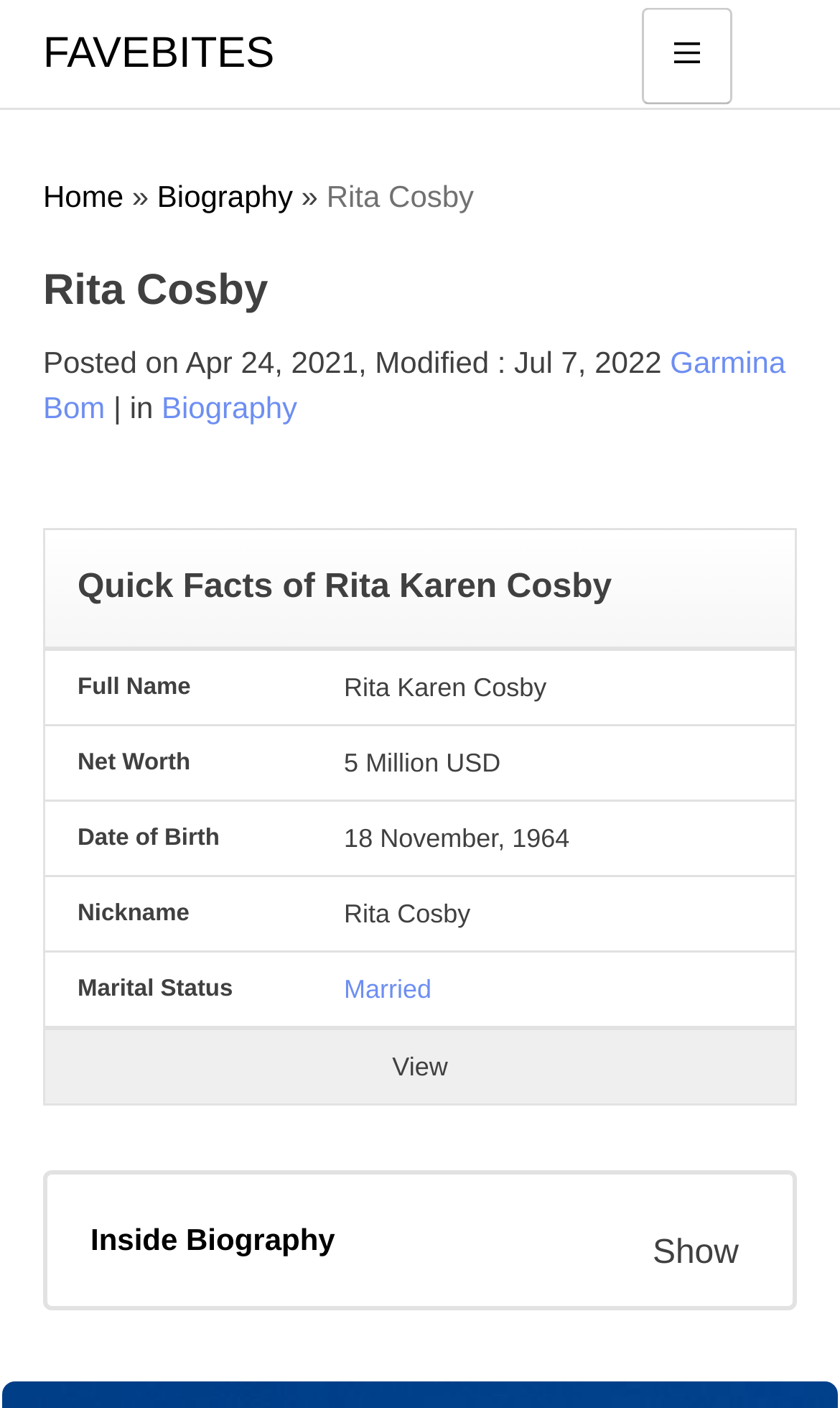What is Rita Cosby's ethnicity?
Could you please answer the question thoroughly and with as much detail as possible?

The 'Quick Facts' section has a row with the header 'Ethnicity', and the corresponding grid cell contains the value 'White Caucasian', which is Rita Cosby's ethnicity.